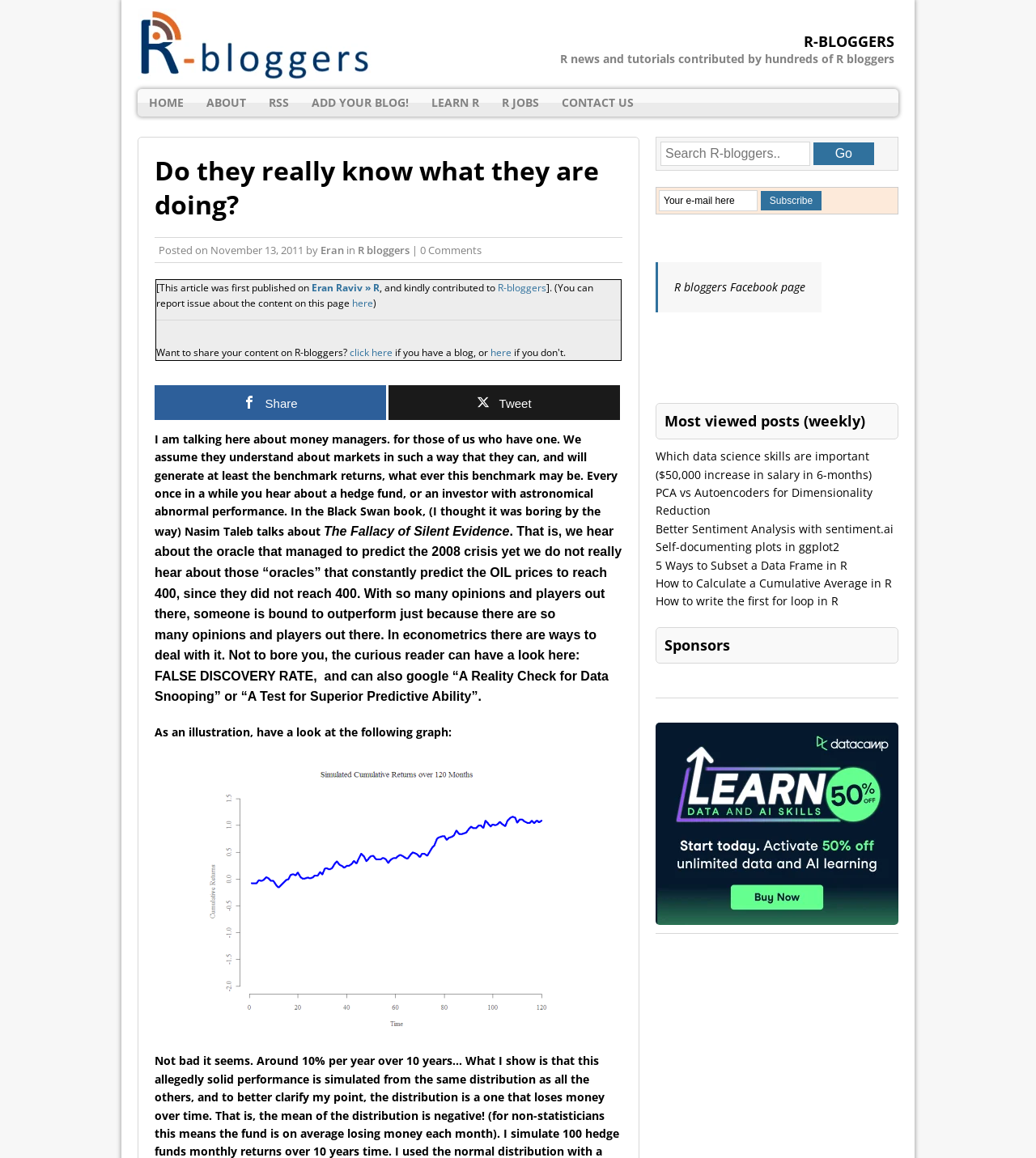What is the name of the book mentioned in the article?
Using the image as a reference, give an elaborate response to the question.

The name of the book mentioned in the article is 'Black Swan', which is linked in the sentence 'In the Black Swan book, (I thought it was boring by the way) Nasim Taleb talks about...'.